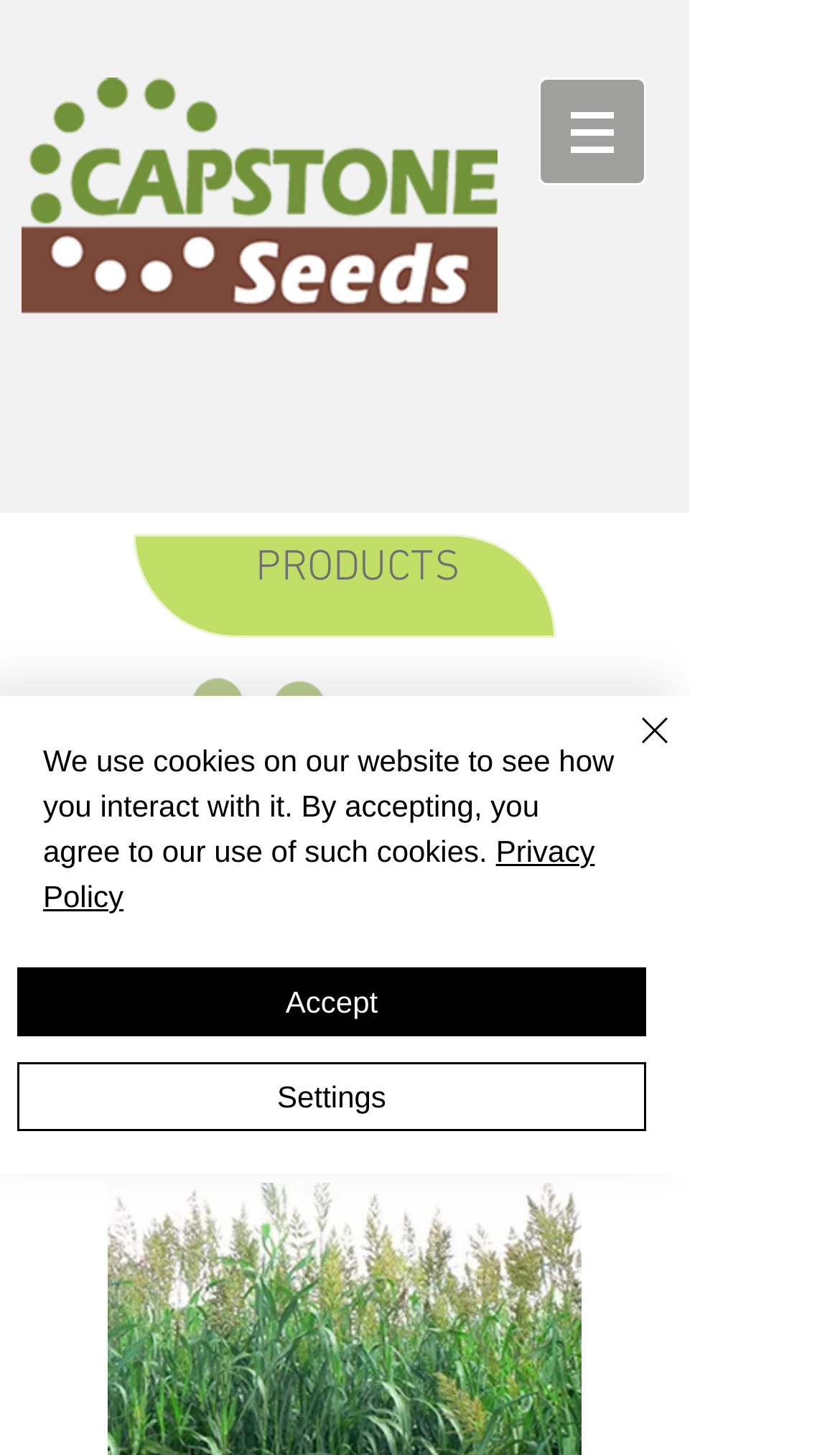Give a detailed overview of the webpage's appearance and contents.

The webpage appears to be a product page for Forage Sorghum Cross, with a prominent logo of Capstone Seeds at the top left corner. The logo is a white image on a white background. To the right of the logo, there is a navigation menu labeled "Site" with a button that has a popup menu.

Below the navigation menu, there is an iframe that takes up most of the page's width, containing two headings. The first heading, "PRODUCTS", is located at the top left of the iframe, while the second heading, "NAMIBIA", is located at the bottom right of the iframe.

At the bottom of the page, there is a cookie alert notification that spans most of the page's width. The notification has a bold and assertive tone, informing users that the website uses cookies and providing a link to the "Privacy Policy". There are three buttons within the notification: "Accept", "Settings", and "Close". The "Close" button has a small image of a cross.